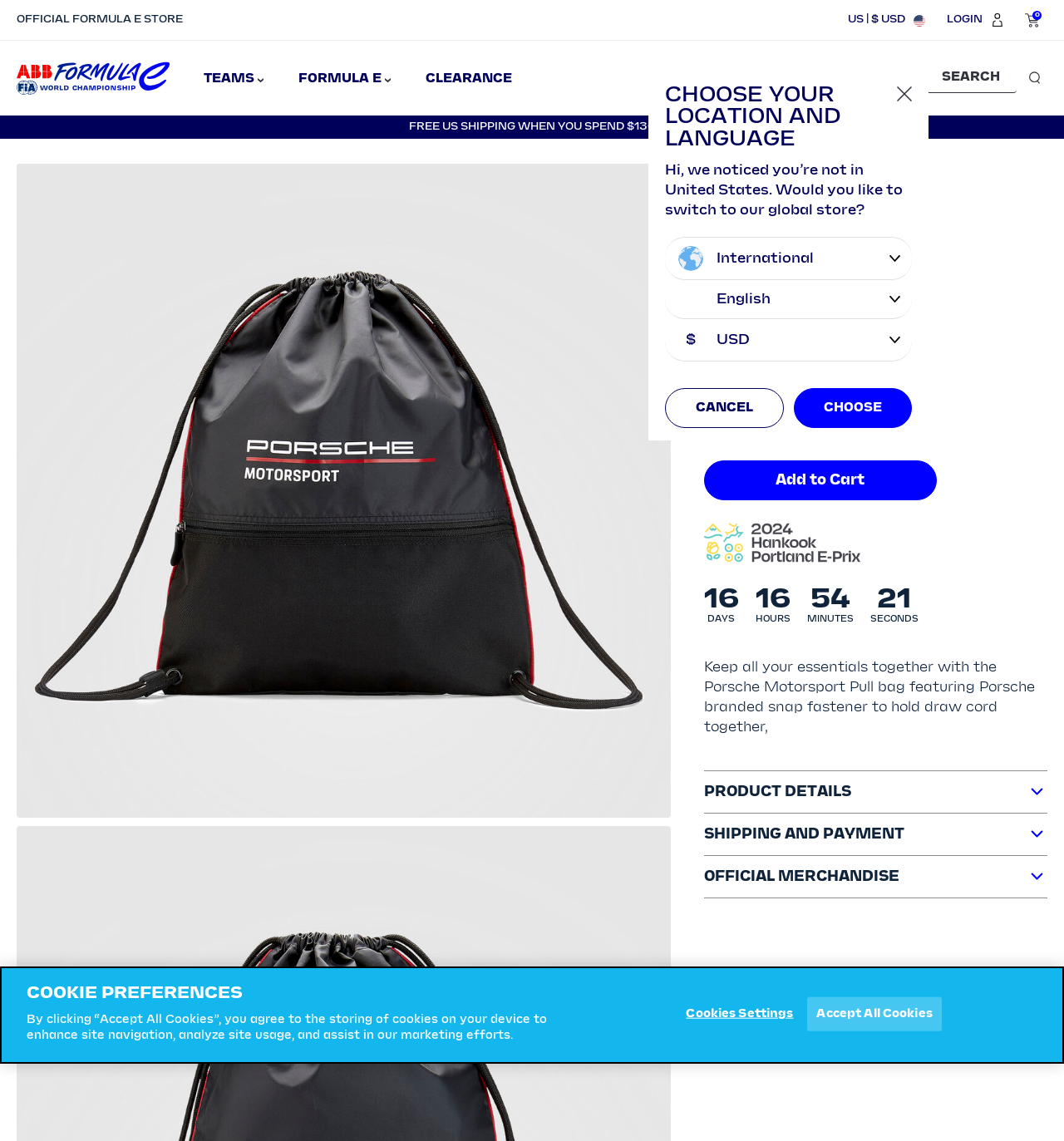Explain the webpage in detail, including its primary components.

The webpage is an e-commerce site, specifically the product page for the Porsche Motorsport Pull bag. At the top, there is a logo and a navigation menu with options like "TEAMS", "FORMULA E", and "CLEARANCE". Below the navigation menu, there is a search bar and a button to submit the search.

On the left side of the page, there is a section with links to "Formula E" and "Porsche FW Pull Bag - black", along with an image of the product. Below this section, there is a heading "Logo Pull Bag" and a description of the product, which is a pull bag featuring a Porsche branded snap fastener.

To the right of the product description, there is a section with pricing information, including the original price, the sale price, and a "SUMMER SALE -30%" label. Below this section, there are options to select the color and size of the product, as well as an "Add to Cart" button.

Further down the page, there are sections for "PRODUCT DETAILS", "SHIPPING AND PAYMENT", and "OFFICIAL MERCHANDISE", each with a heading and a button to expand or collapse the section. There is also a countdown timer showing the remaining days, hours, minutes, and seconds until a sale ends.

At the very bottom of the page, there is a section for "COOKIE PREFERENCES" with a heading, a description, and buttons to adjust cookie settings or accept all cookies.